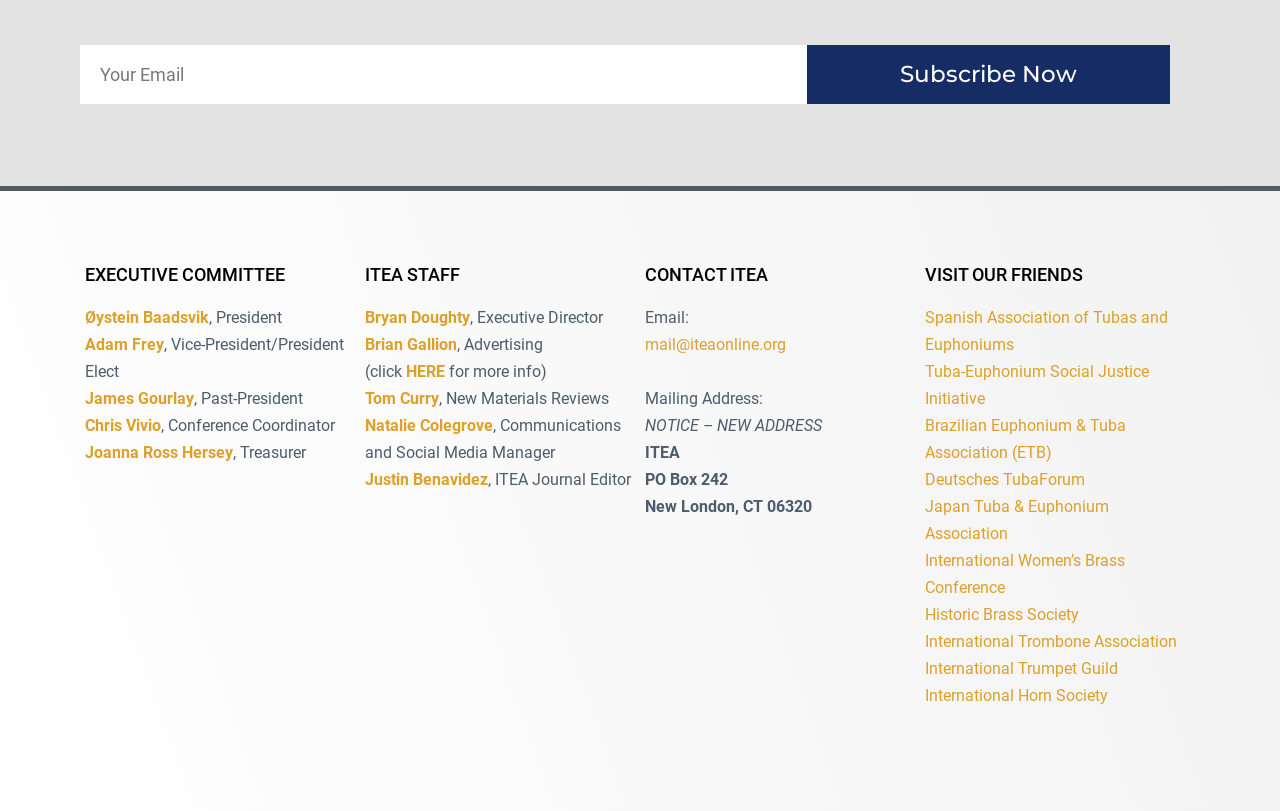Could you provide the bounding box coordinates for the portion of the screen to click to complete this instruction: "Contact ITEA via email"?

[0.504, 0.413, 0.614, 0.437]